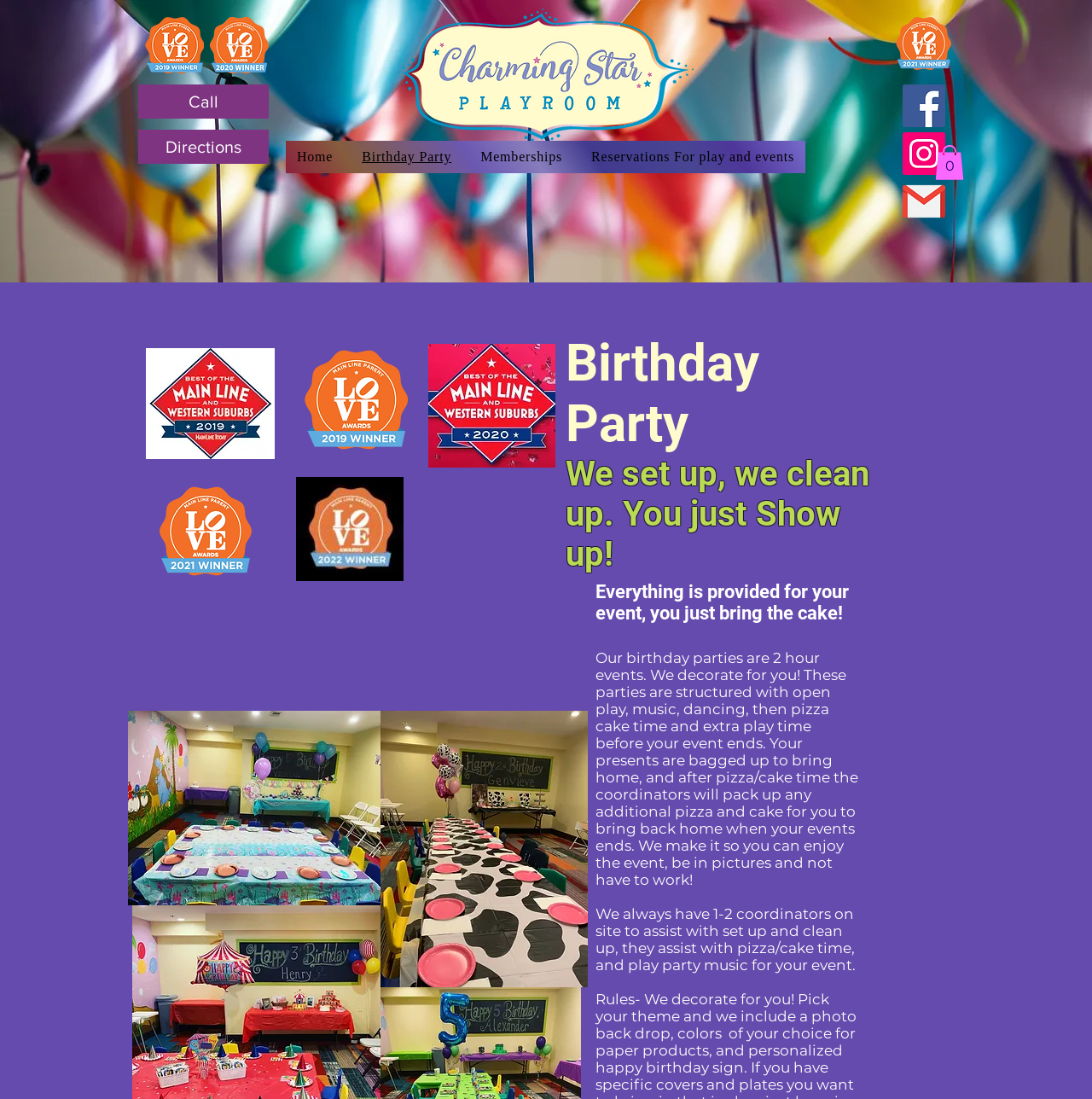Locate the bounding box coordinates of the area where you should click to accomplish the instruction: "Click on 'Submit a news story'".

None